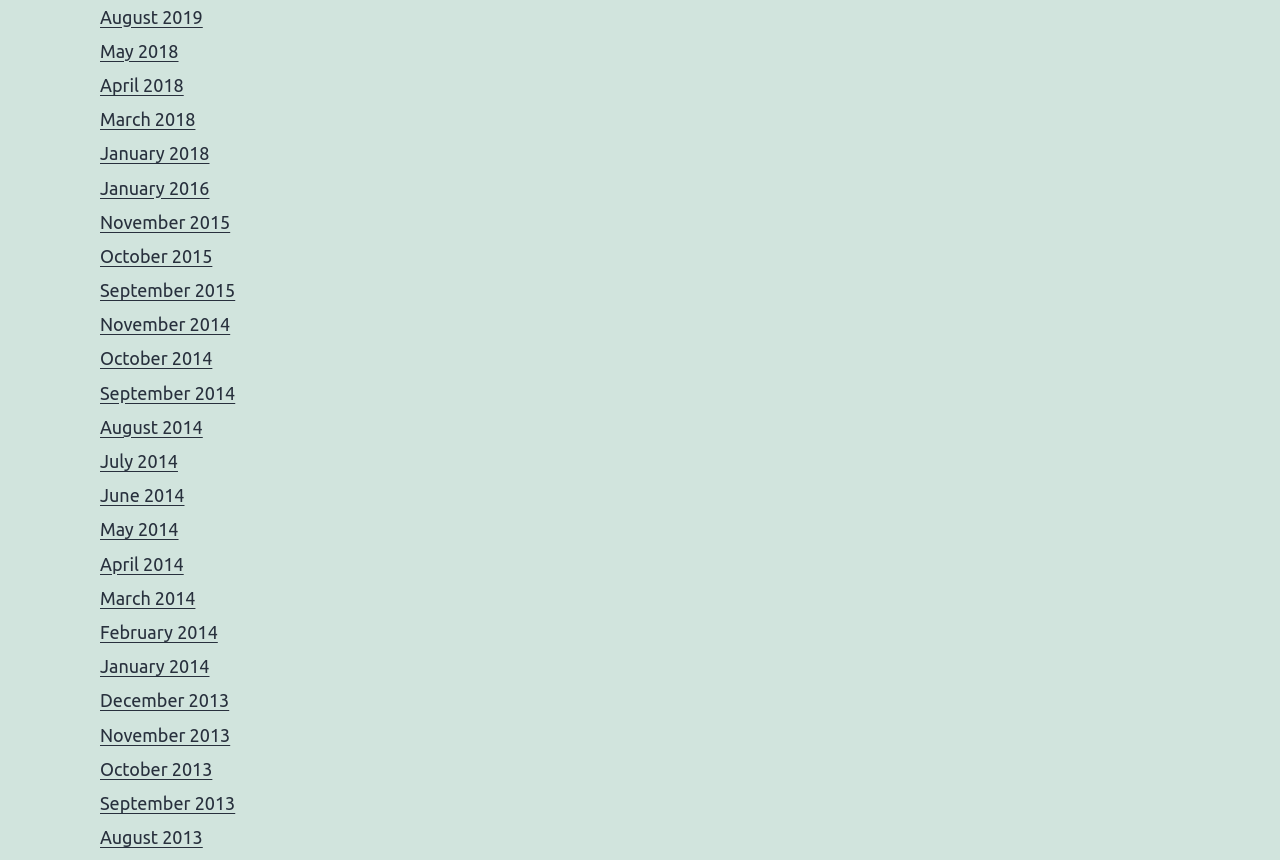Please specify the coordinates of the bounding box for the element that should be clicked to carry out this instruction: "view May 2018". The coordinates must be four float numbers between 0 and 1, formatted as [left, top, right, bottom].

[0.078, 0.047, 0.139, 0.071]